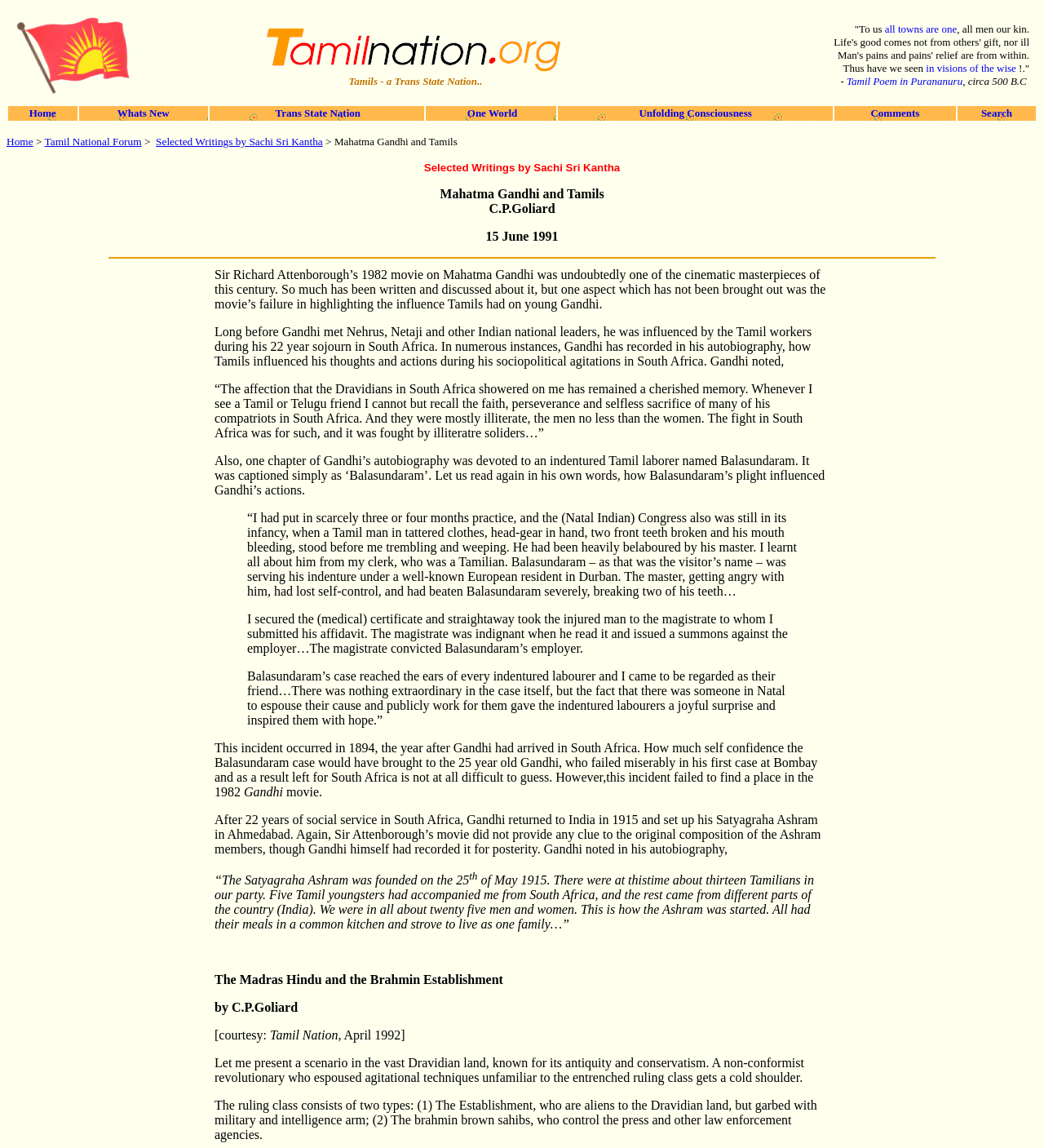Locate the bounding box coordinates for the element described below: "Search". The coordinates must be four float values between 0 and 1, formatted as [left, top, right, bottom].

[0.94, 0.093, 0.969, 0.104]